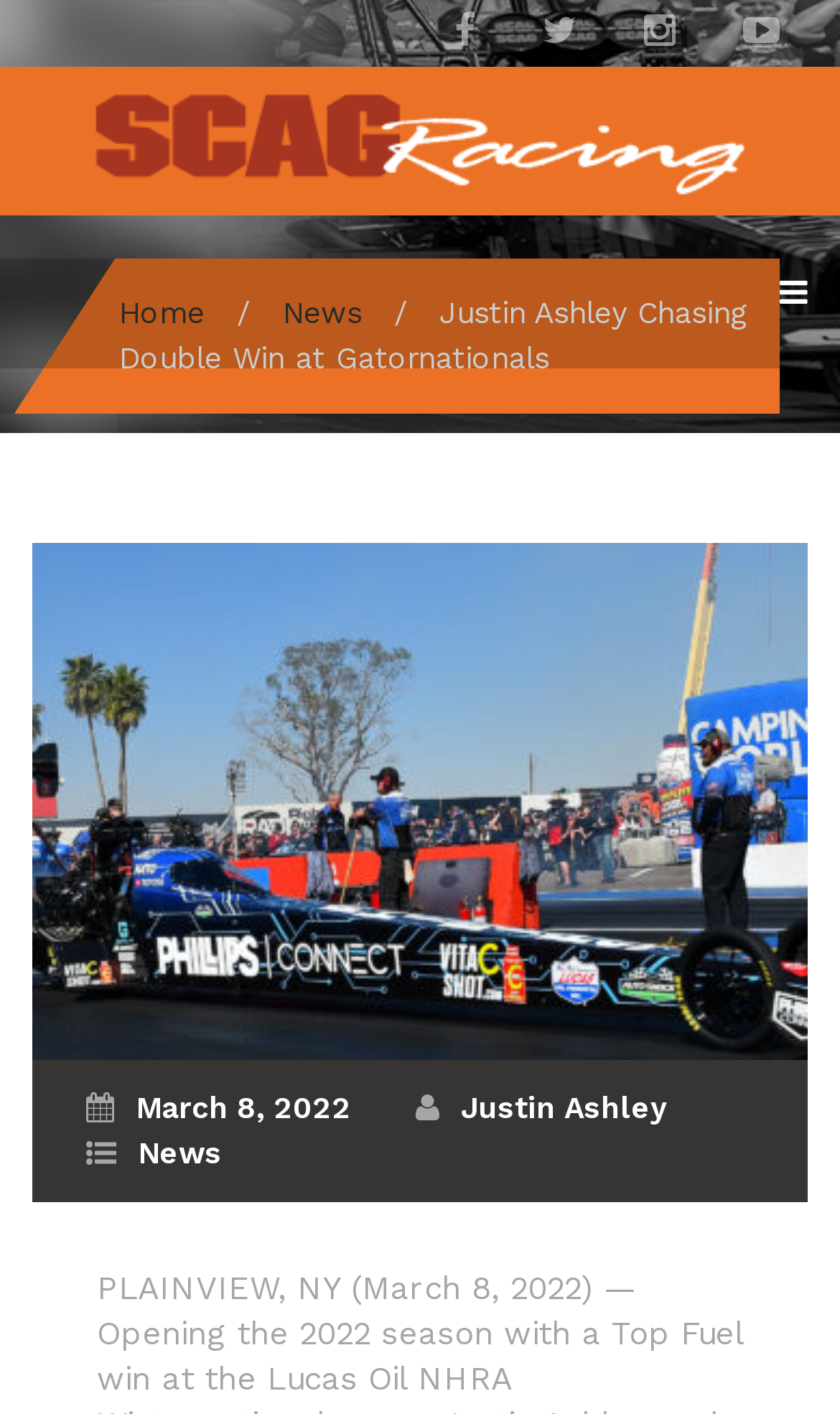Determine the bounding box coordinates of the UI element described by: "March 8, 2022".

[0.162, 0.817, 0.418, 0.841]